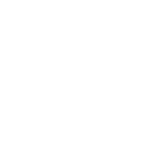Explain all the elements you observe in the image.

The image features a product label for "Aloevera Juice (Mango) Flavor" and is part of a selection of herbal products. This vibrant juice is emphasized for its refreshing mango flavor, appealing to consumers interested in natural health remedies. Below the image, key information is presented, including the price of 75 INR per piece and a minimum order quantity of 100 units. The product description highlights the juice’s herbal composition, making it attractive for those seeking health and wellness options. This image effectively showcases a popular herbal offering available for purchase.